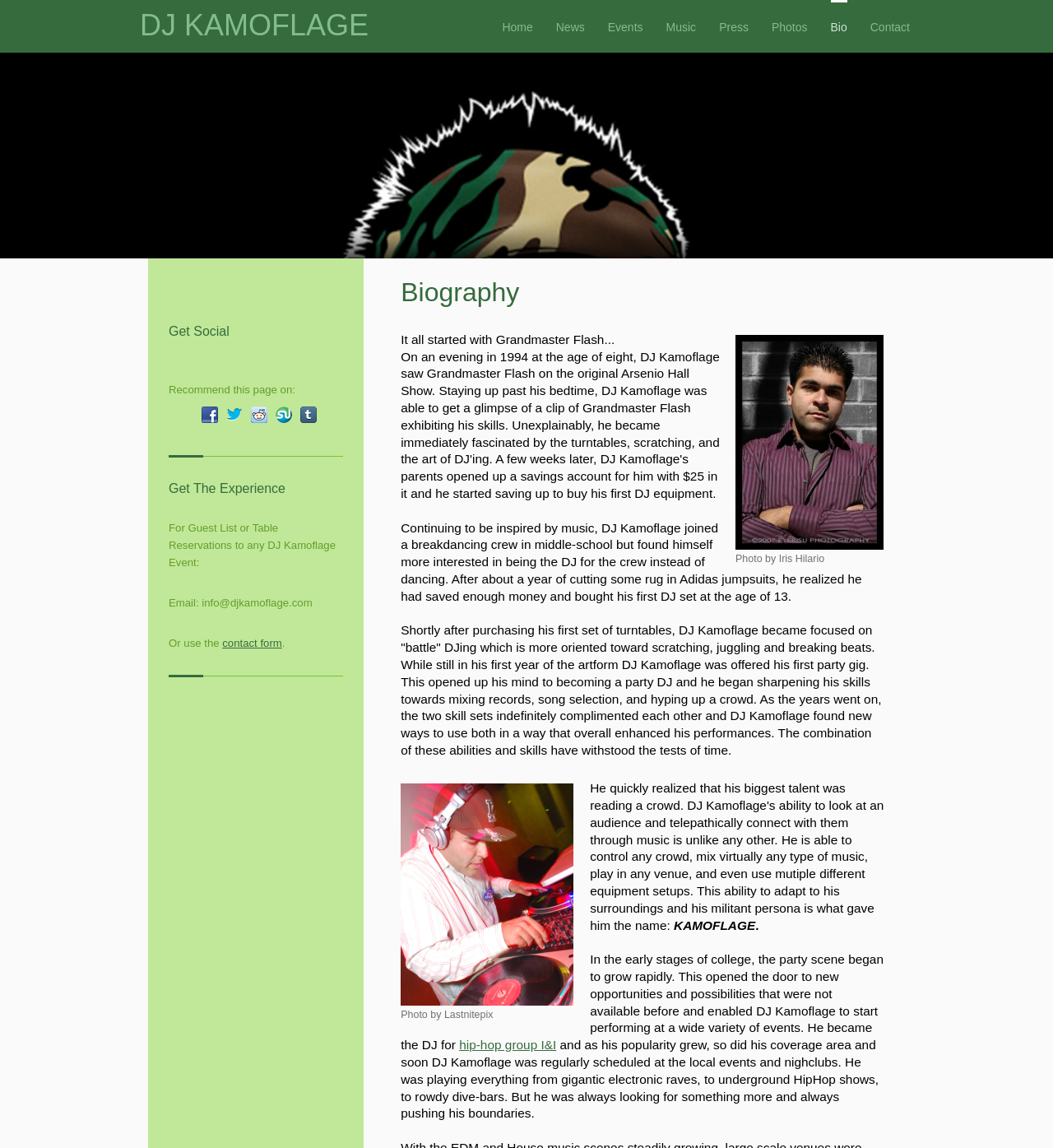Can you identify the bounding box coordinates of the clickable region needed to carry out this instruction: 'Share this page on Facebook'? The coordinates should be four float numbers within the range of 0 to 1, stated as [left, top, right, bottom].

[0.191, 0.354, 0.207, 0.369]